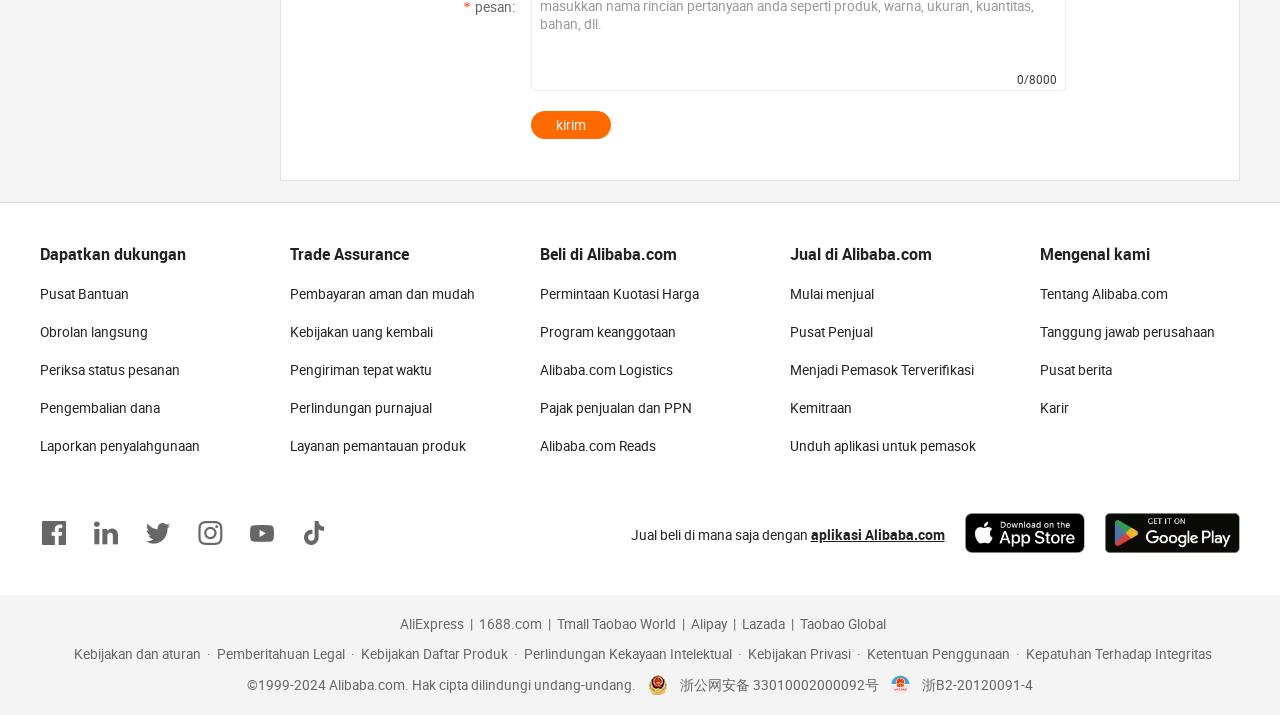Please indicate the bounding box coordinates of the element's region to be clicked to achieve the instruction: "View 'Trade Assurance'". Provide the coordinates as four float numbers between 0 and 1, i.e., [left, top, right, bottom].

[0.227, 0.34, 0.383, 0.371]